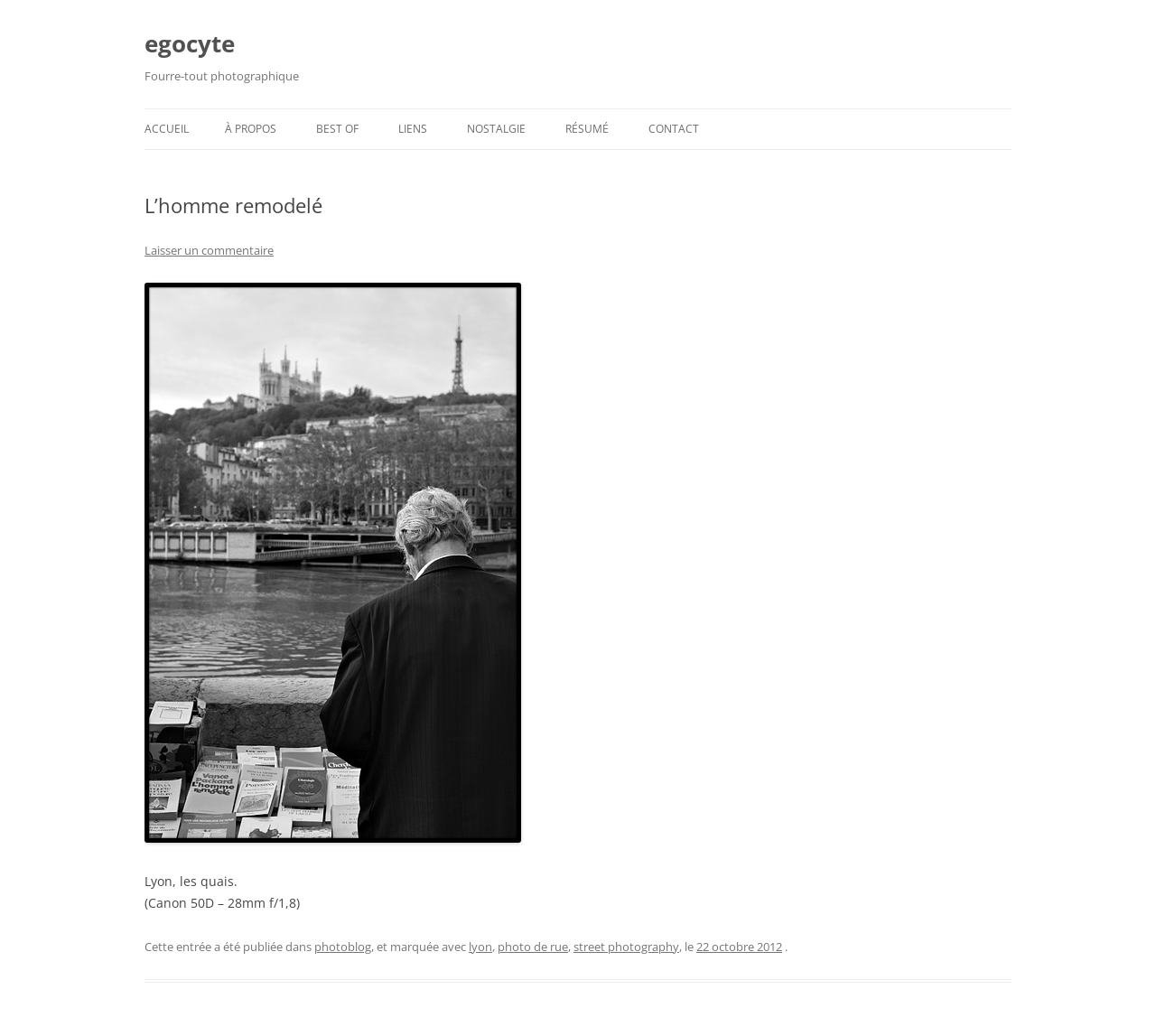Please identify the bounding box coordinates of the clickable region that I should interact with to perform the following instruction: "Click on 'Click Here for our Contact Information'". The coordinates should be expressed as four float numbers between 0 and 1, i.e., [left, top, right, bottom].

None